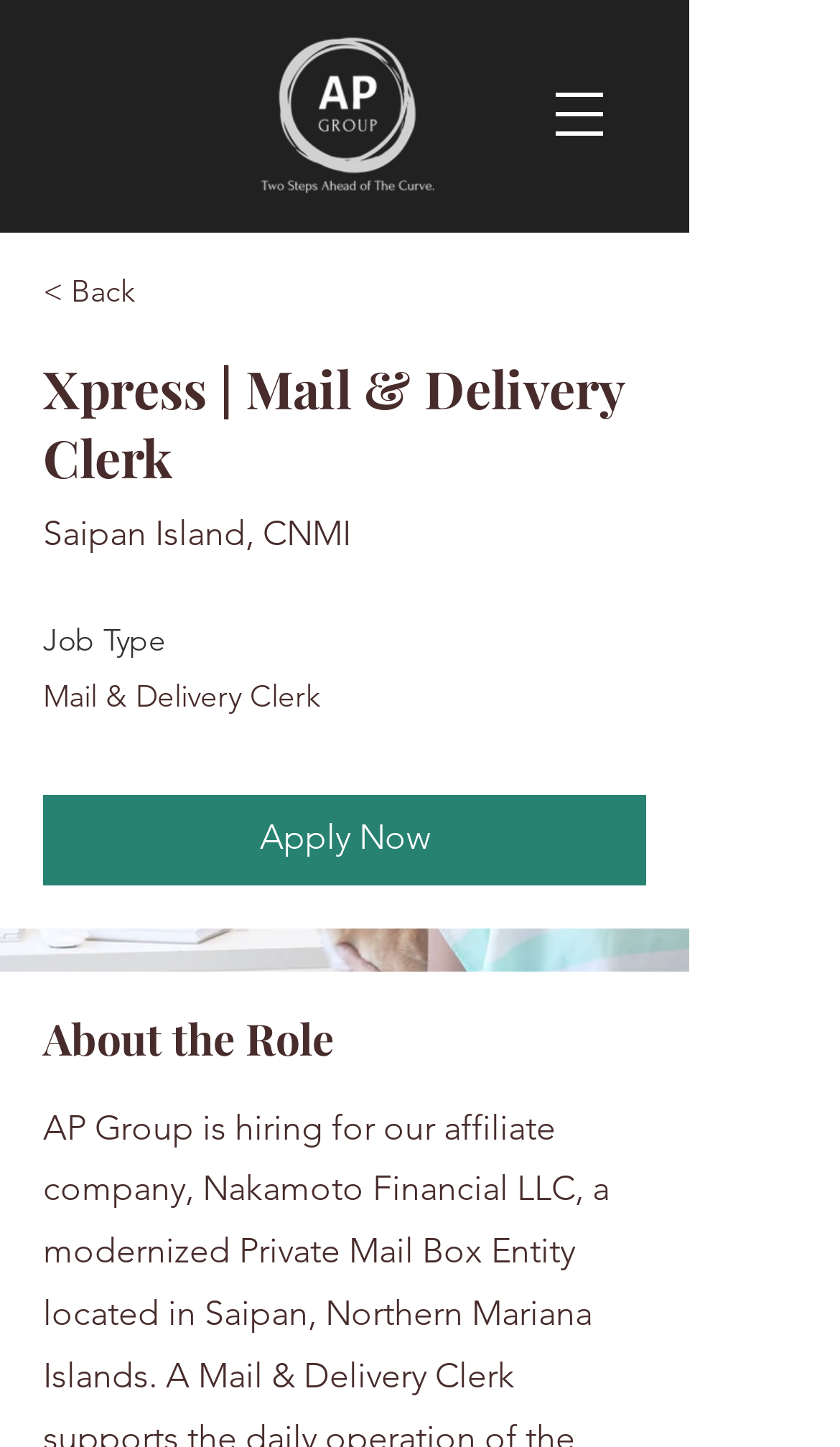Generate a thorough description of the webpage.

The webpage appears to be a job posting page for a Mail & Delivery Clerk position at Xpress, AP Group. At the top right corner, there is a button to open a navigation menu. Below it, there is an image, likely a logo, with a link to "Transparent1.png". 

On the left side of the page, there is a back button, followed by a heading that displays the job title "Xpress | Mail & Delivery Clerk". Below the heading, there is a text "Saipan Island, CNMI", which is likely the job location. 

Further down, there is a label "Job Type", but the specific type is not mentioned. At the bottom left, there is a prominent "Apply Now" button. Above the button, there is a heading "About the Role", which suggests that there may be a job description or details below it, although it is not explicitly mentioned in the accessibility tree.